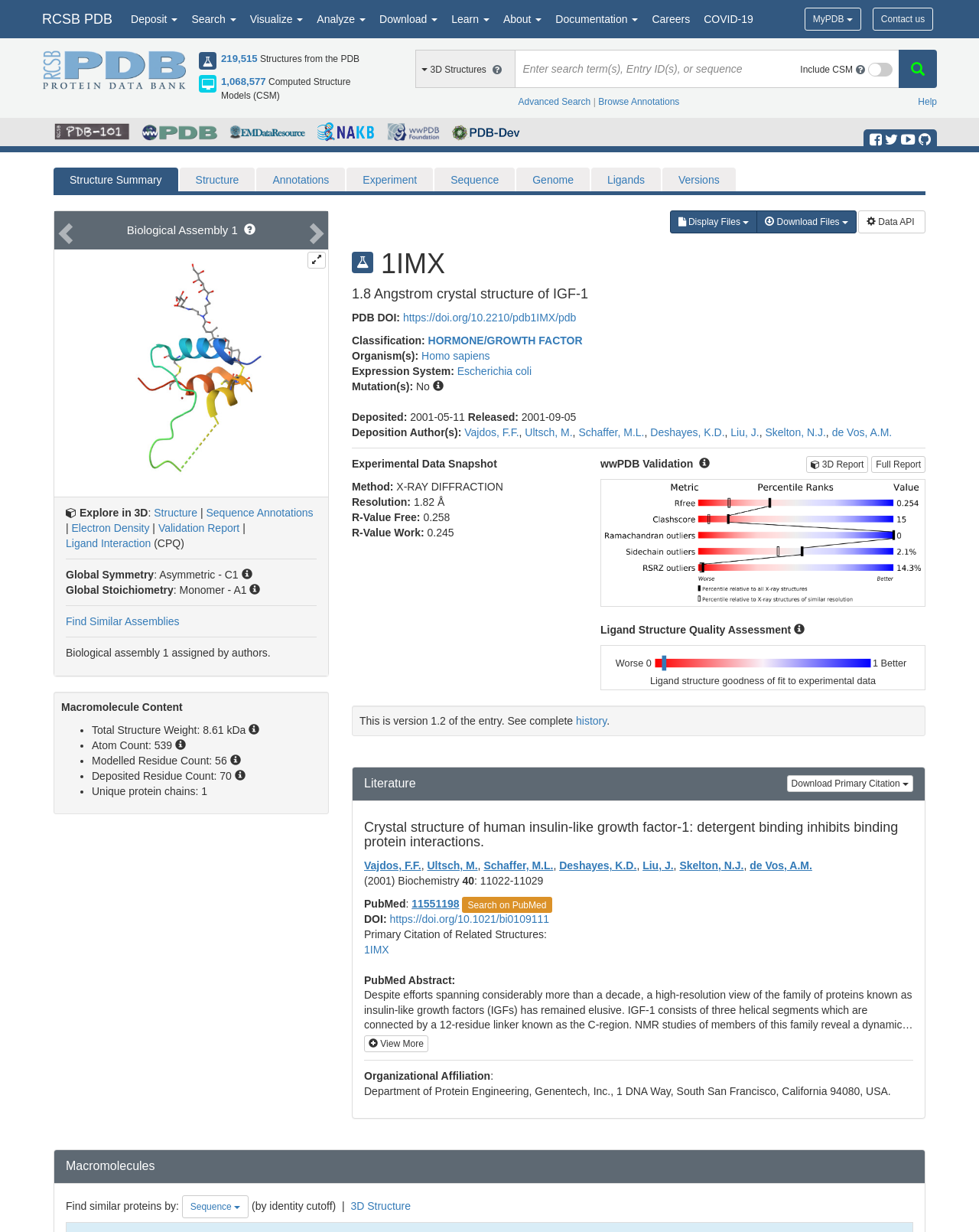Find the bounding box of the element with the following description: "alt="NAKB: Nucleic Acid Knowledgebase"". The coordinates must be four float numbers between 0 and 1, formatted as [left, top, right, bottom].

[0.324, 0.102, 0.383, 0.112]